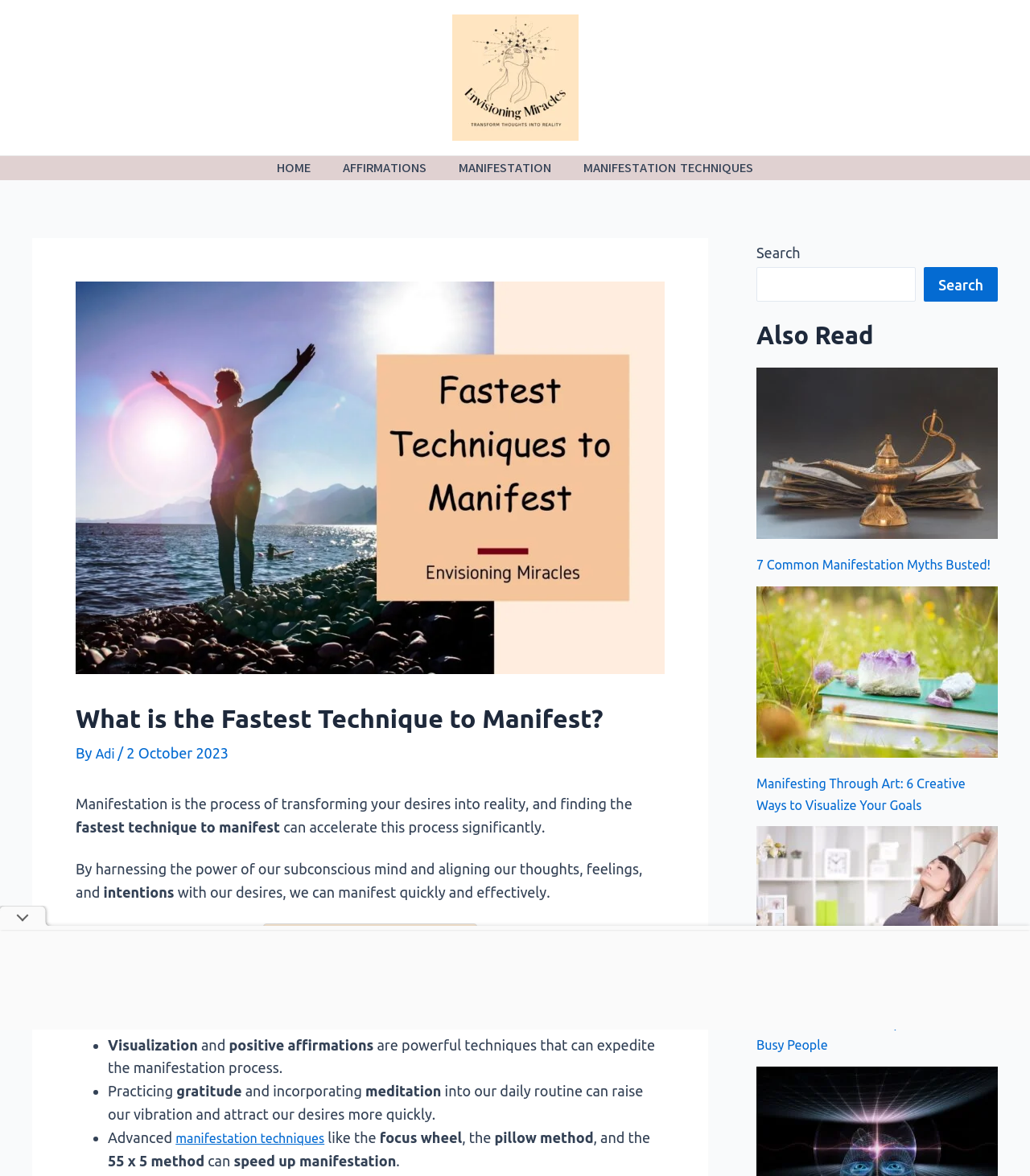What is the title of the first related article?
Provide an in-depth and detailed explanation in response to the question.

The related articles are listed in the 'Also Read' section of the webpage, and the title of the first article is '7 Common Manifestation Myths Busted!'.